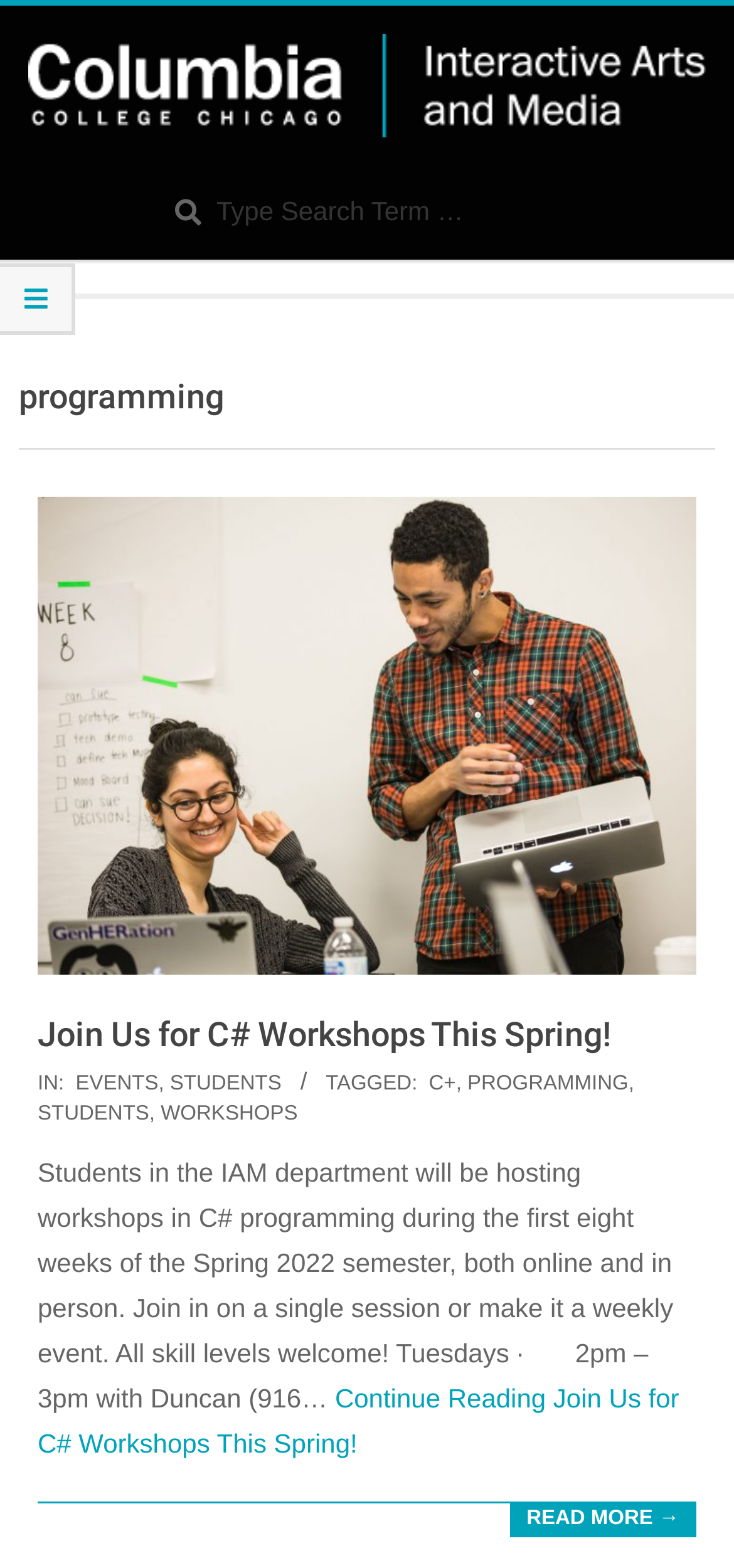For the following element description, predict the bounding box coordinates in the format (top-left x, top-left y, bottom-right x, bottom-right y). All values should be floating point numbers between 0 and 1. Description: Events

[0.103, 0.683, 0.216, 0.698]